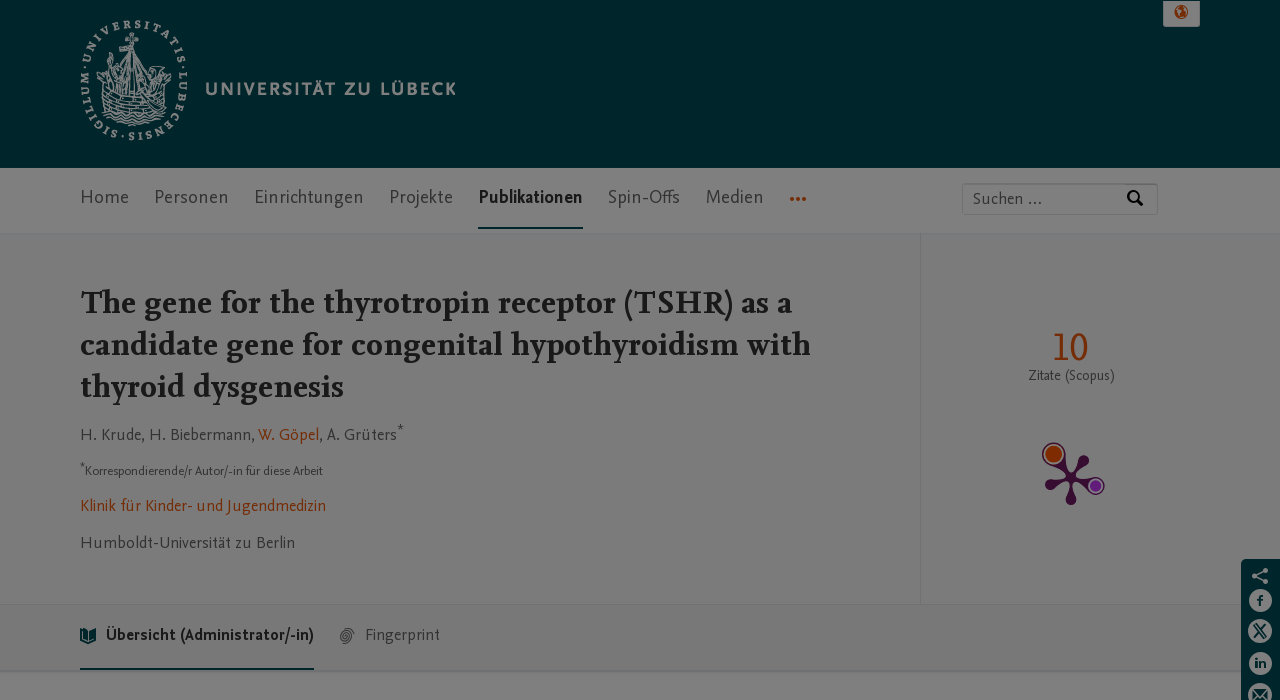Determine the bounding box coordinates of the clickable region to carry out the instruction: "View publication metrics".

[0.719, 0.331, 0.93, 0.862]